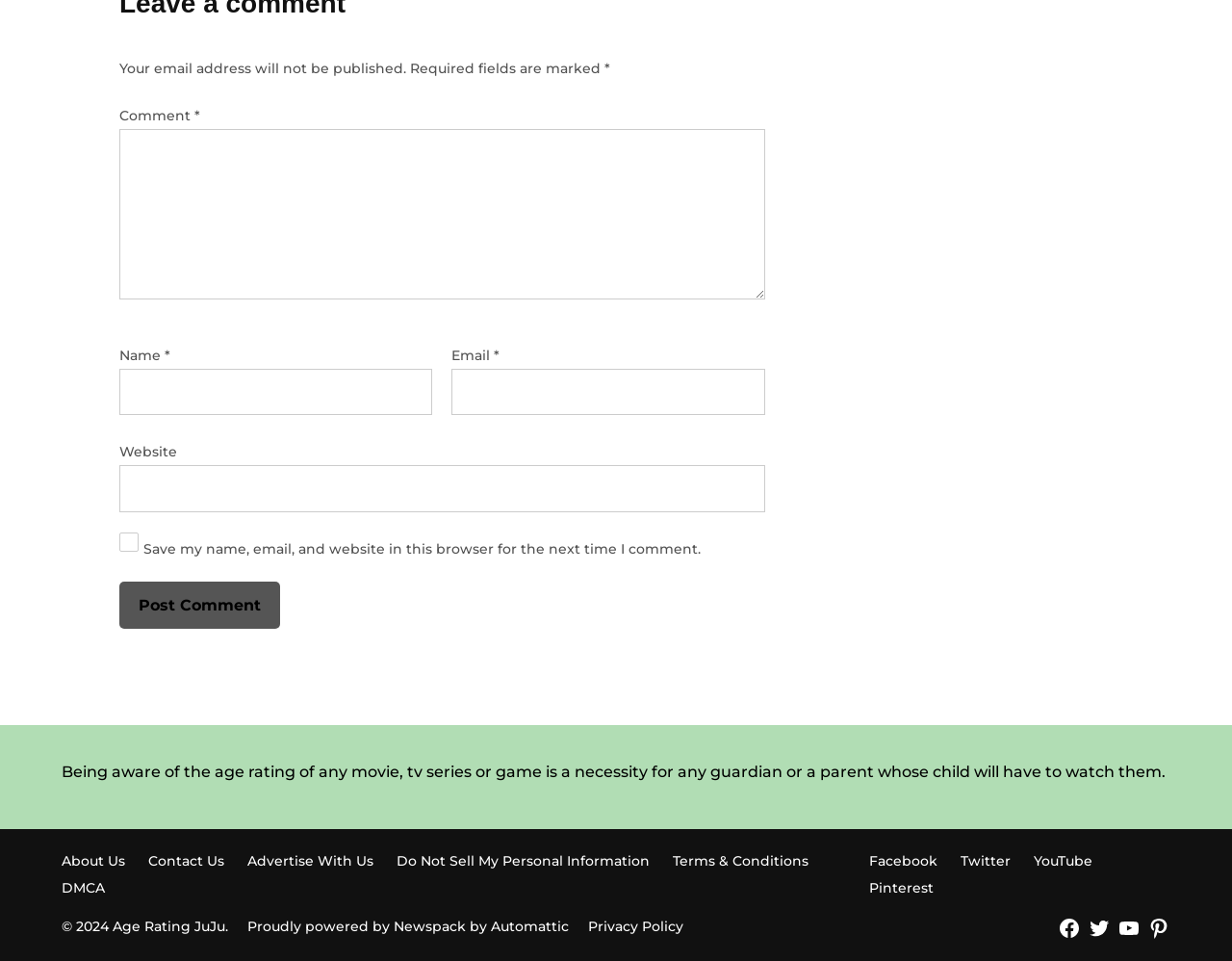Please provide a comprehensive response to the question below by analyzing the image: 
What is the year of copyright mentioned?

The year of copyright is mentioned in the footer section, which states '© 2024 Age Rating JuJu.'